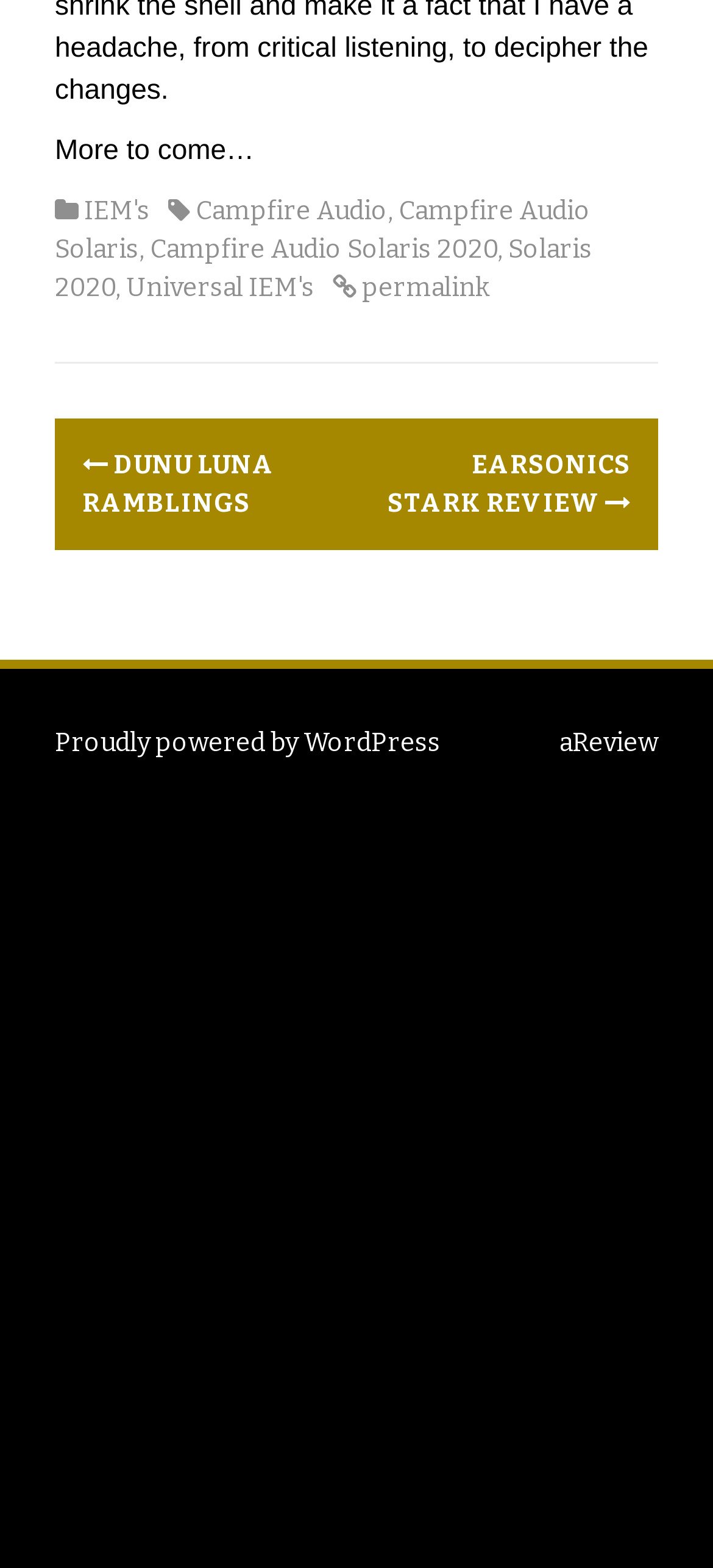Specify the bounding box coordinates of the region I need to click to perform the following instruction: "Read DUNU LUNA RAMBLINGS". The coordinates must be four float numbers in the range of 0 to 1, i.e., [left, top, right, bottom].

[0.115, 0.287, 0.385, 0.331]